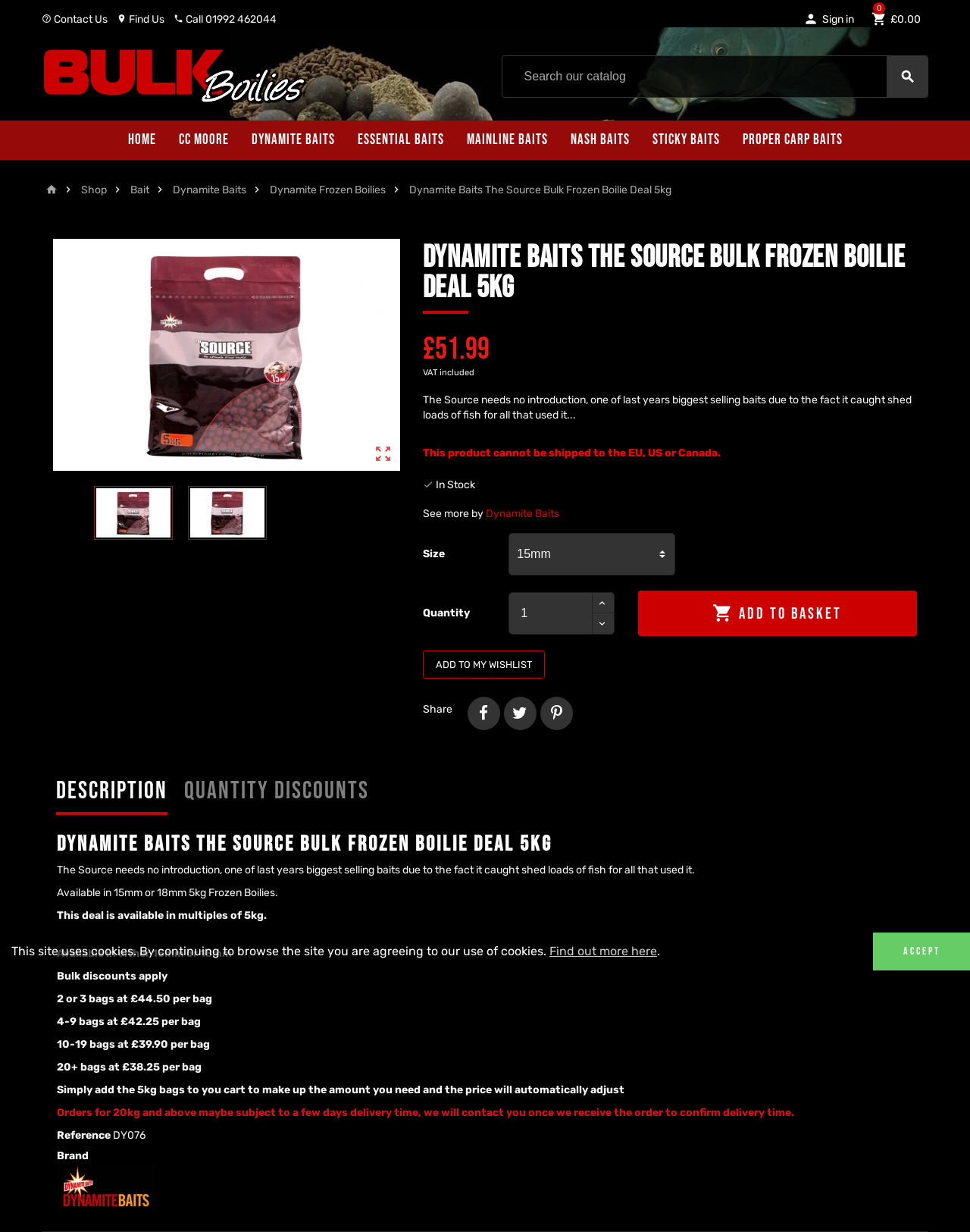Using the provided description: "Quantity Discounts", find the bounding box coordinates of the corresponding UI element. The output should be four float numbers between 0 and 1, in the format [left, top, right, bottom].

[0.189, 0.633, 0.381, 0.653]